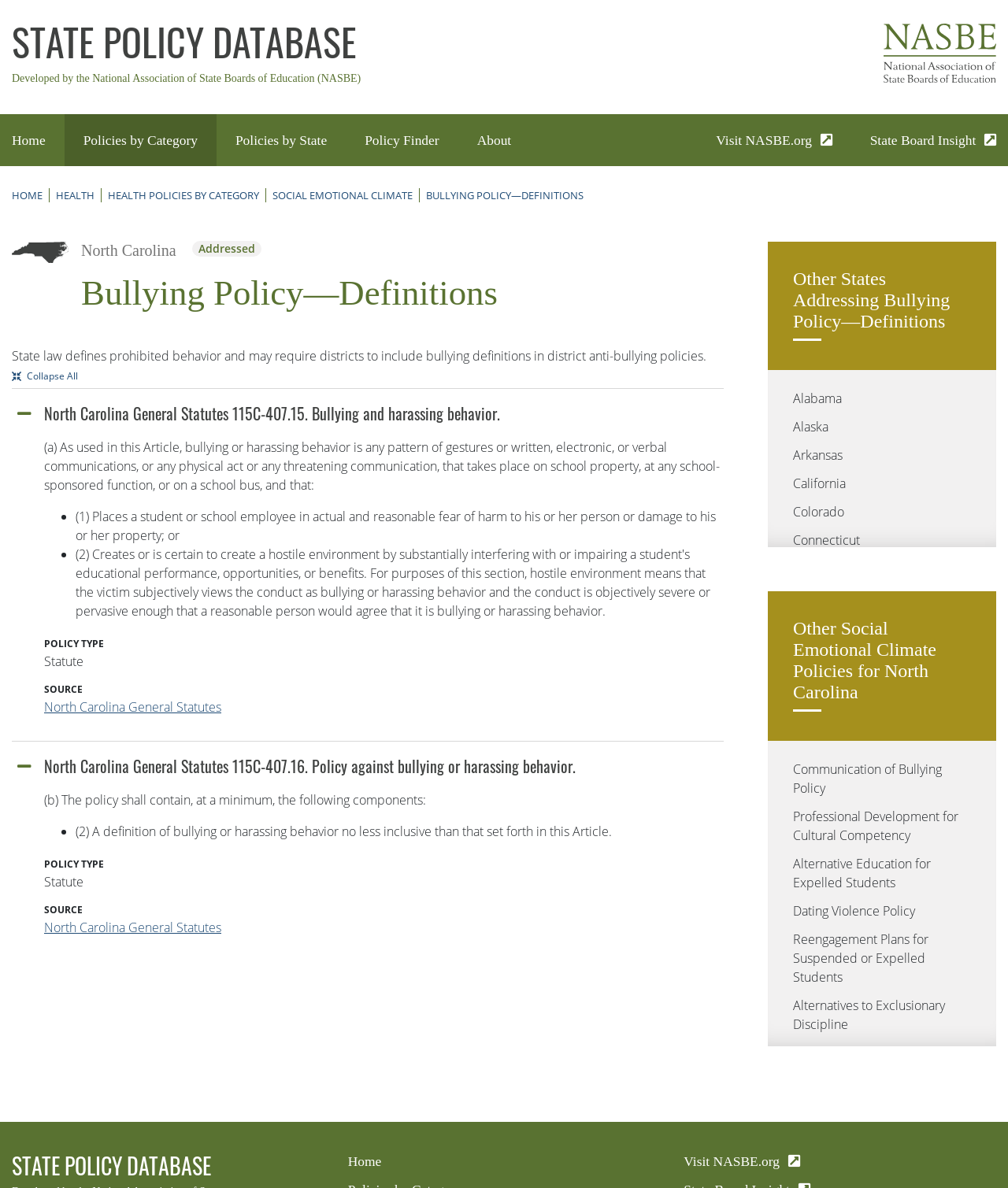Please find the bounding box coordinates of the element that must be clicked to perform the given instruction: "Click on 'Policies by Category'". The coordinates should be four float numbers from 0 to 1, i.e., [left, top, right, bottom].

[0.083, 0.109, 0.196, 0.126]